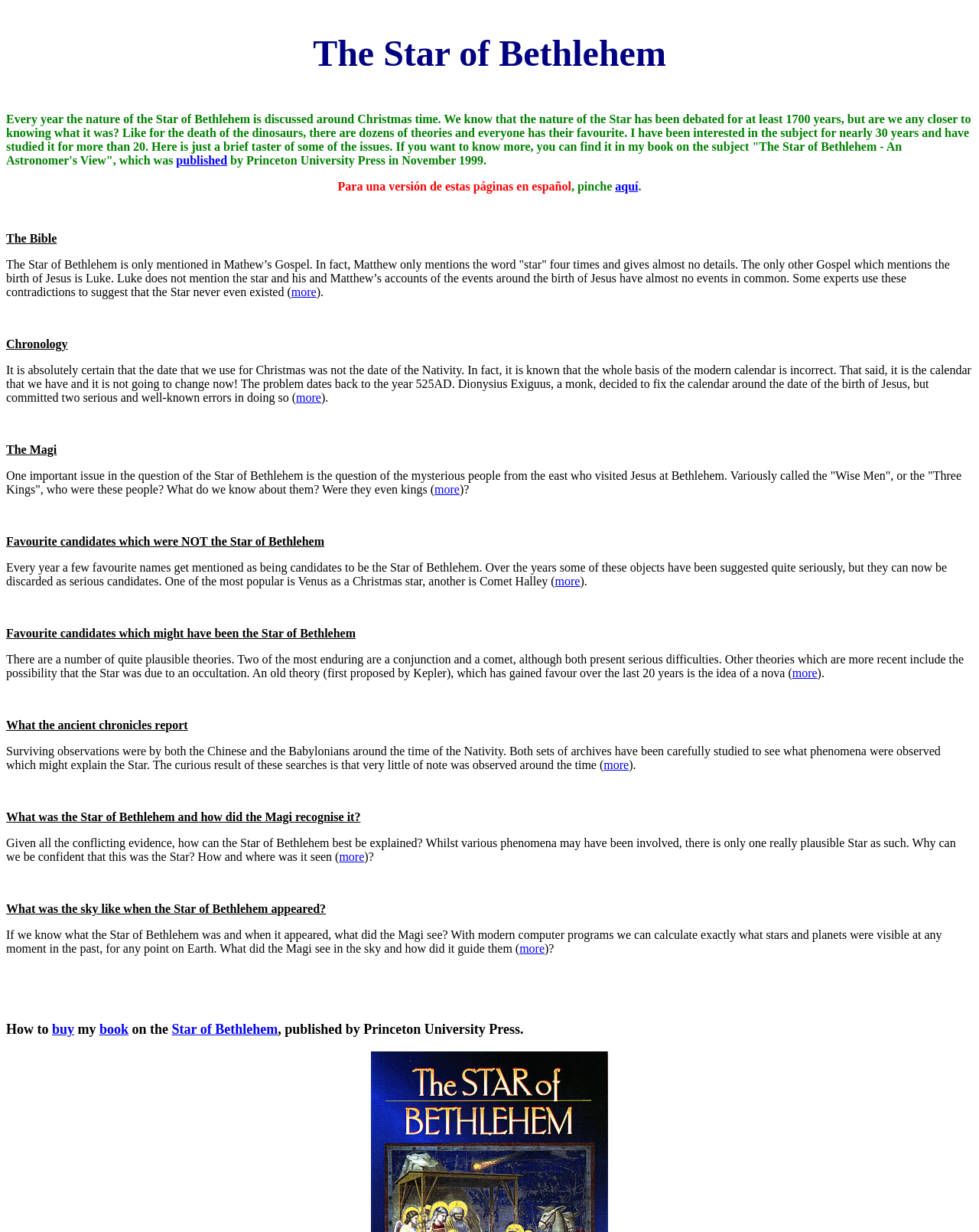Locate the bounding box coordinates of the UI element described by: "Star of Bethlehem". Provide the coordinates as four float numbers between 0 and 1, formatted as [left, top, right, bottom].

[0.175, 0.829, 0.284, 0.842]